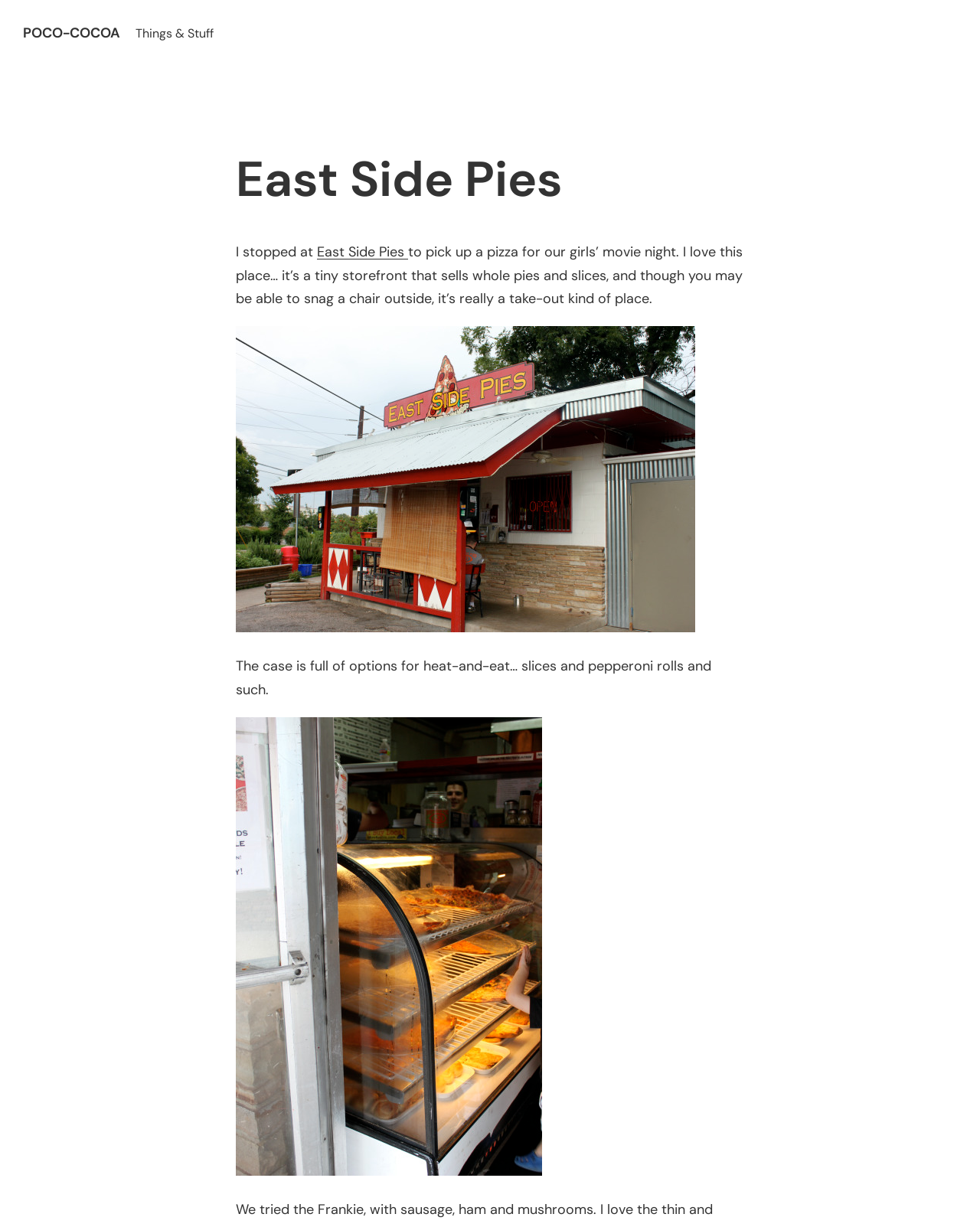Please provide the bounding box coordinate of the region that matches the element description: Support Team. Coordinates should be in the format (top-left x, top-left y, bottom-right x, bottom-right y) and all values should be between 0 and 1.

None